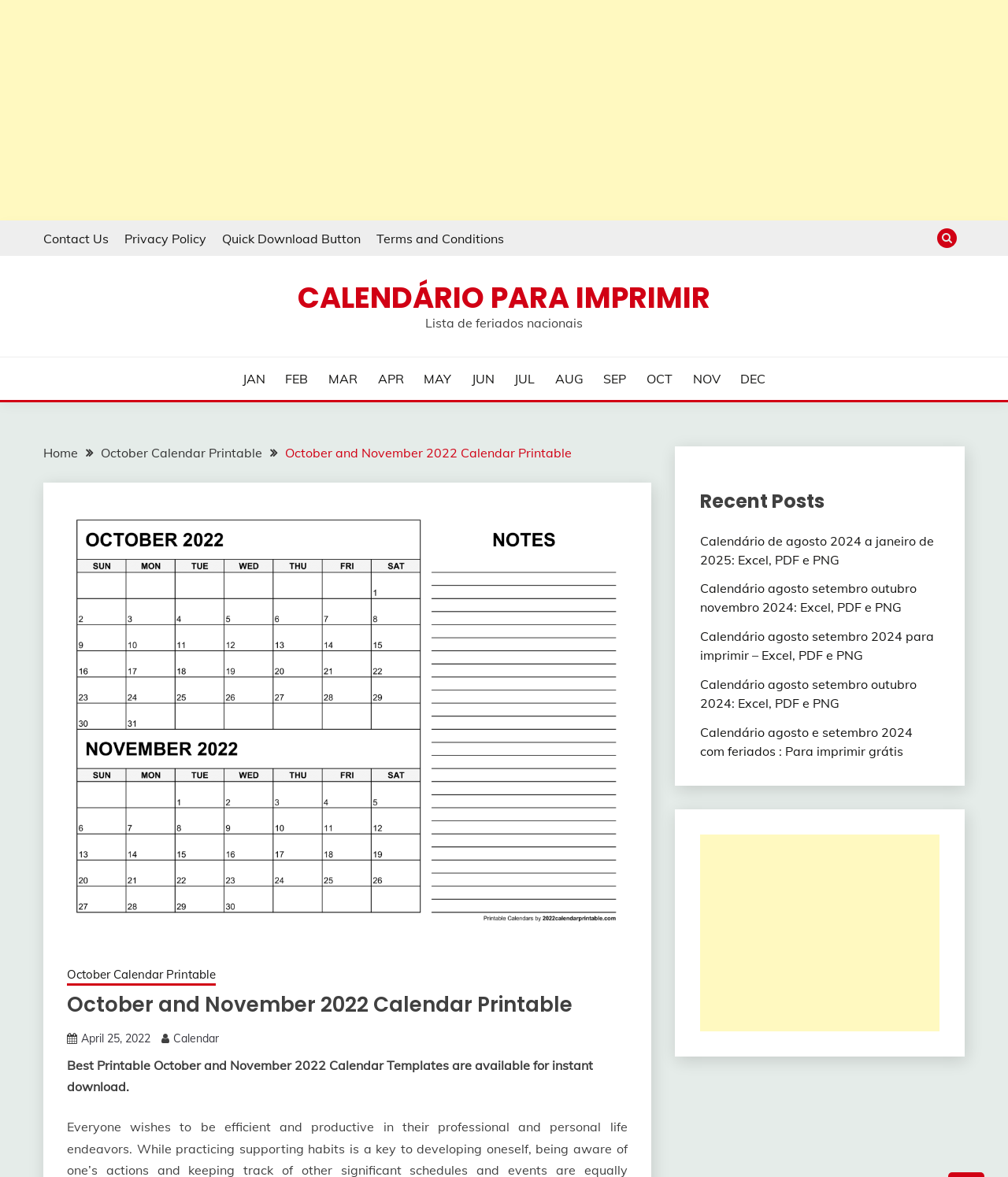Find the bounding box coordinates of the clickable element required to execute the following instruction: "View the October Calendar Printable page". Provide the coordinates as four float numbers between 0 and 1, i.e., [left, top, right, bottom].

[0.1, 0.19, 0.26, 0.204]